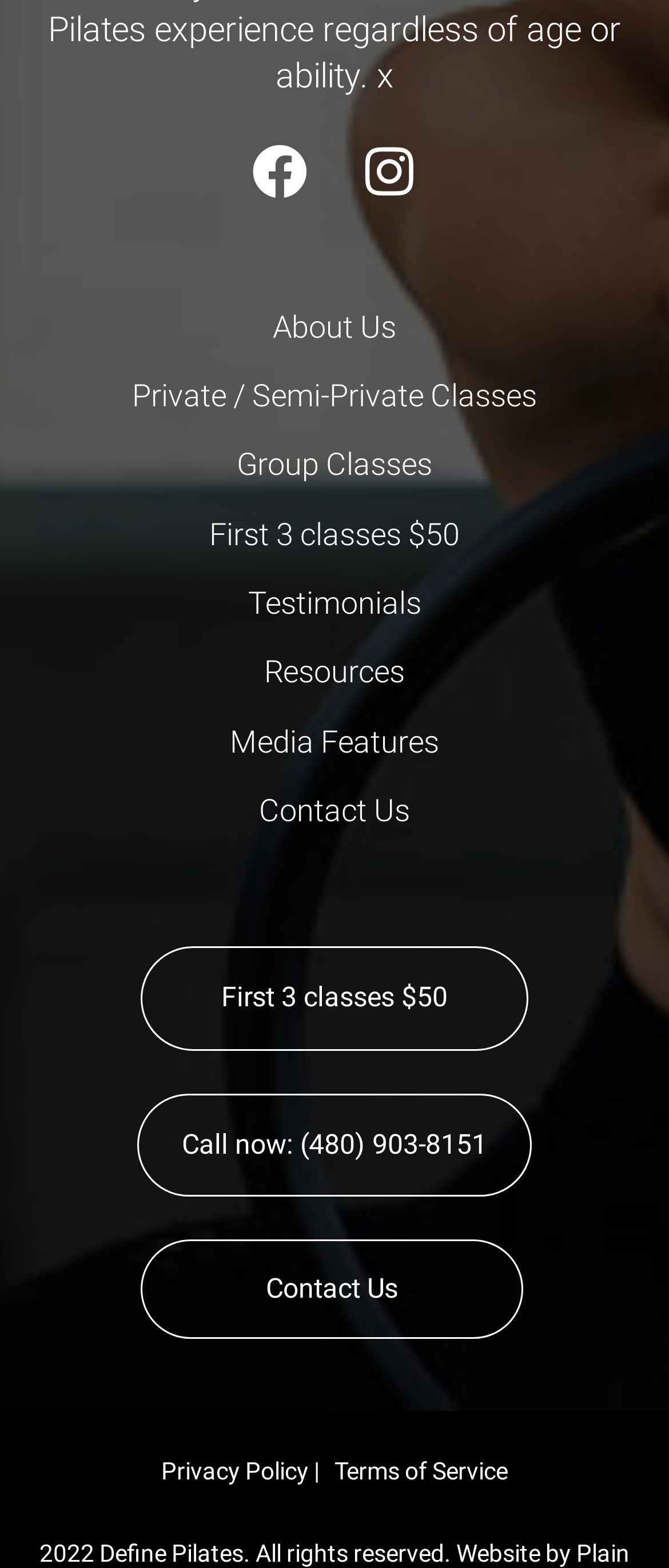Reply to the question below using a single word or brief phrase:
What social media platforms is the studio on?

Facebook and Instagram